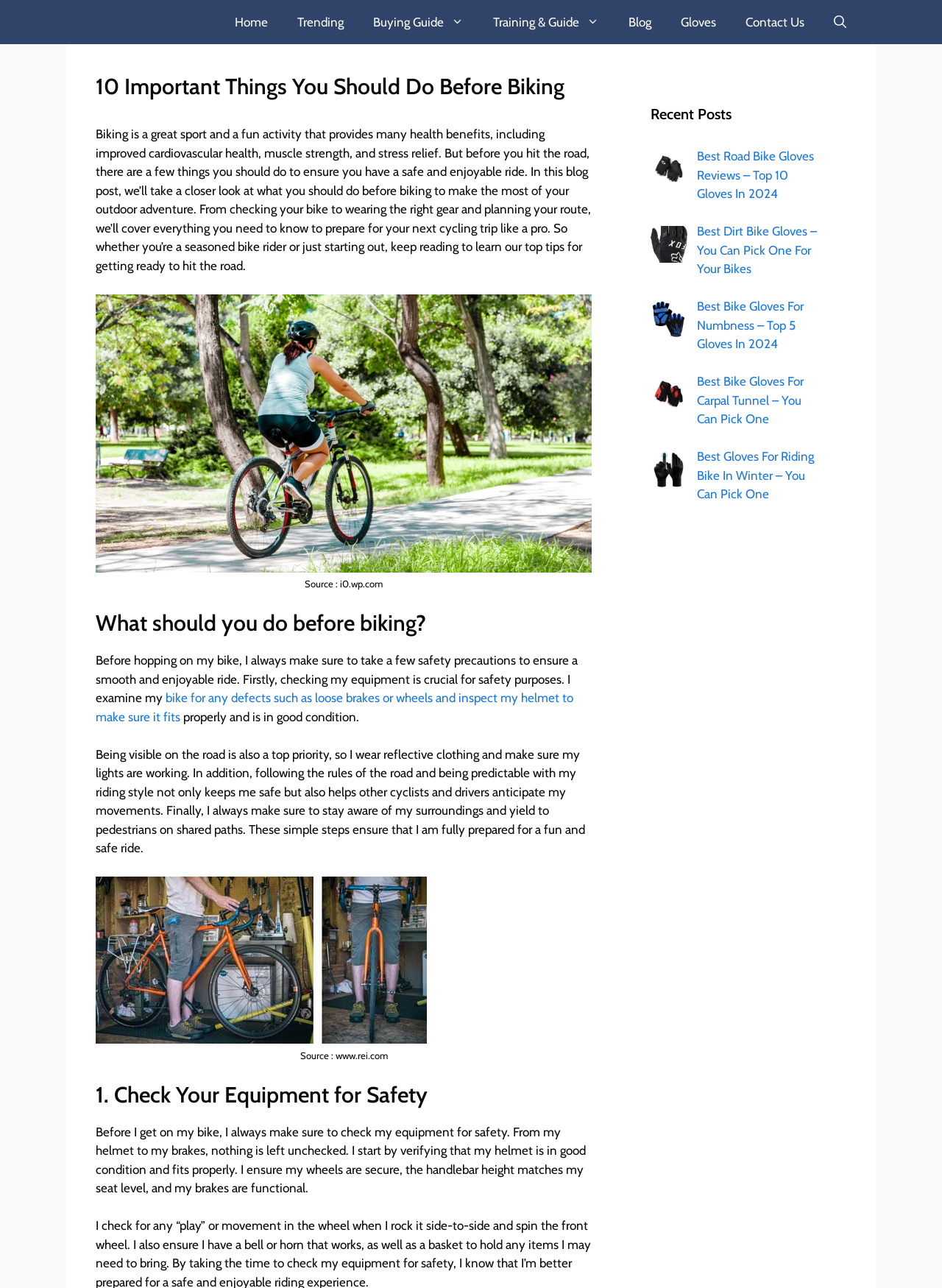Please specify the bounding box coordinates of the region to click in order to perform the following instruction: "Donate to Karate Canada".

None